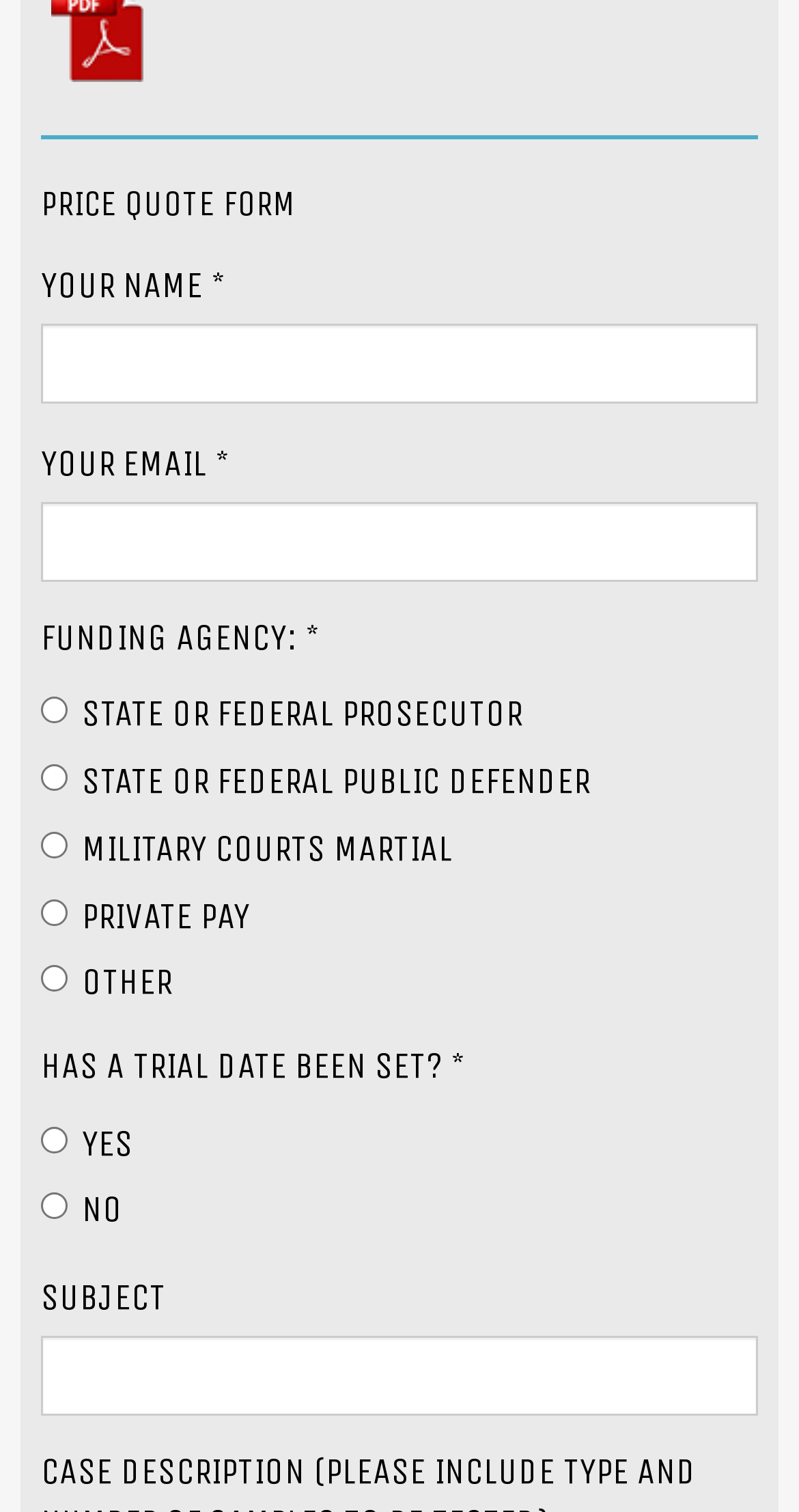What options are available for funding agency?
Based on the screenshot, answer the question with a single word or phrase.

Five options